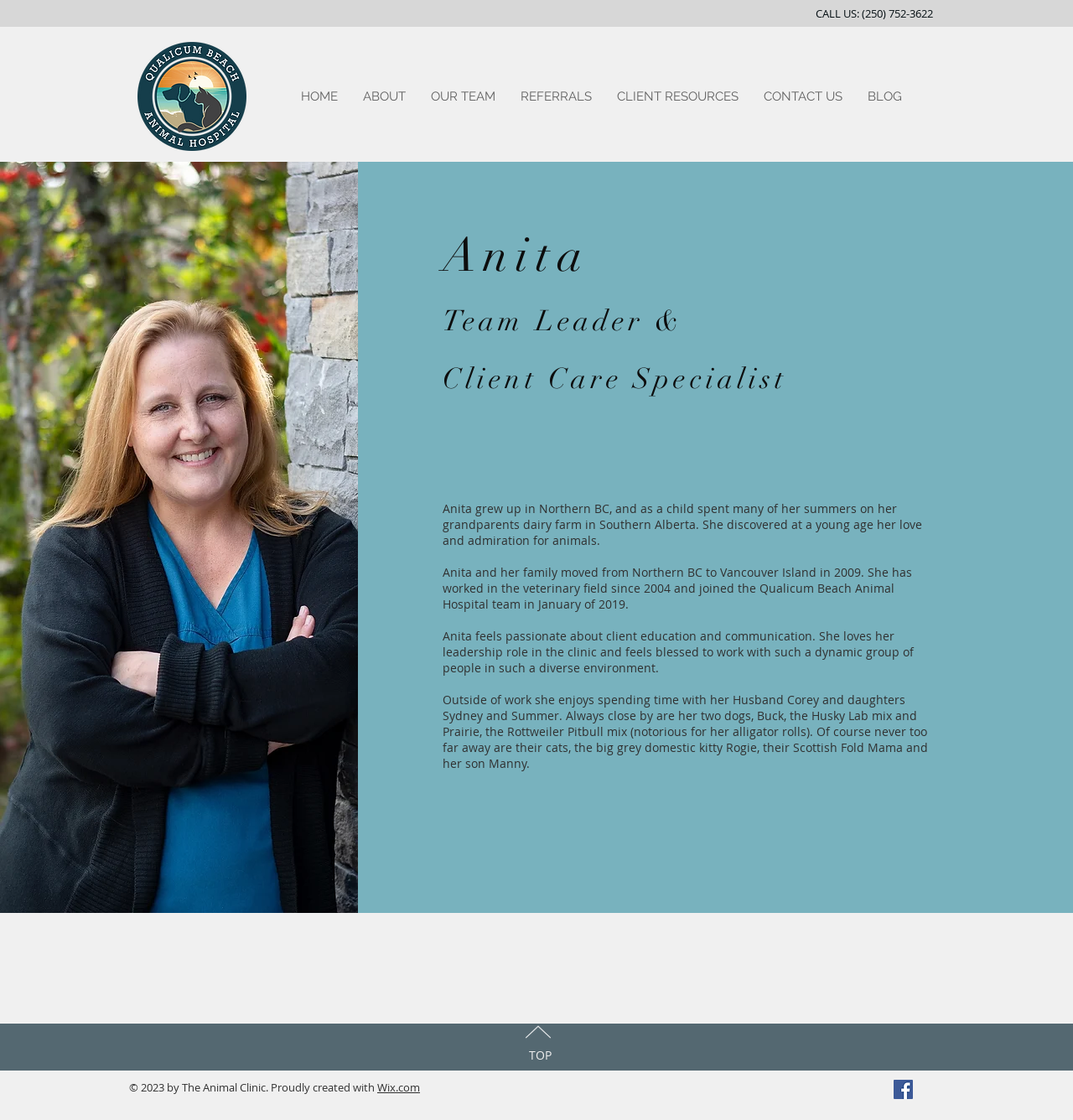Find the bounding box coordinates for the UI element that matches this description: "Health".

None